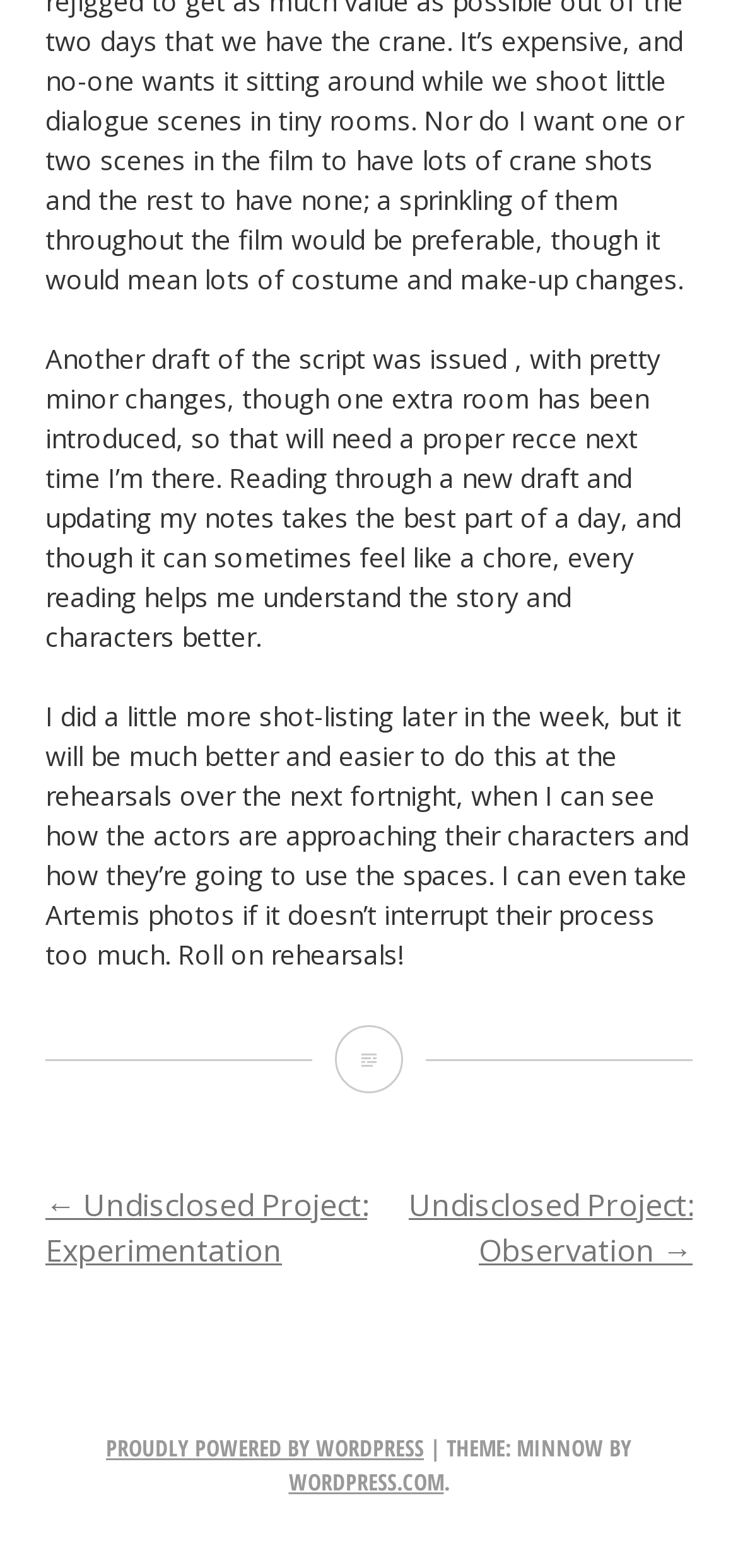What is the author looking forward to?
Answer the question with as much detail as you can, using the image as a reference.

The author expresses excitement and anticipation for the rehearsals, which will take place over the next fortnight. The author is looking forward to seeing how the actors approach their characters and use the spaces.